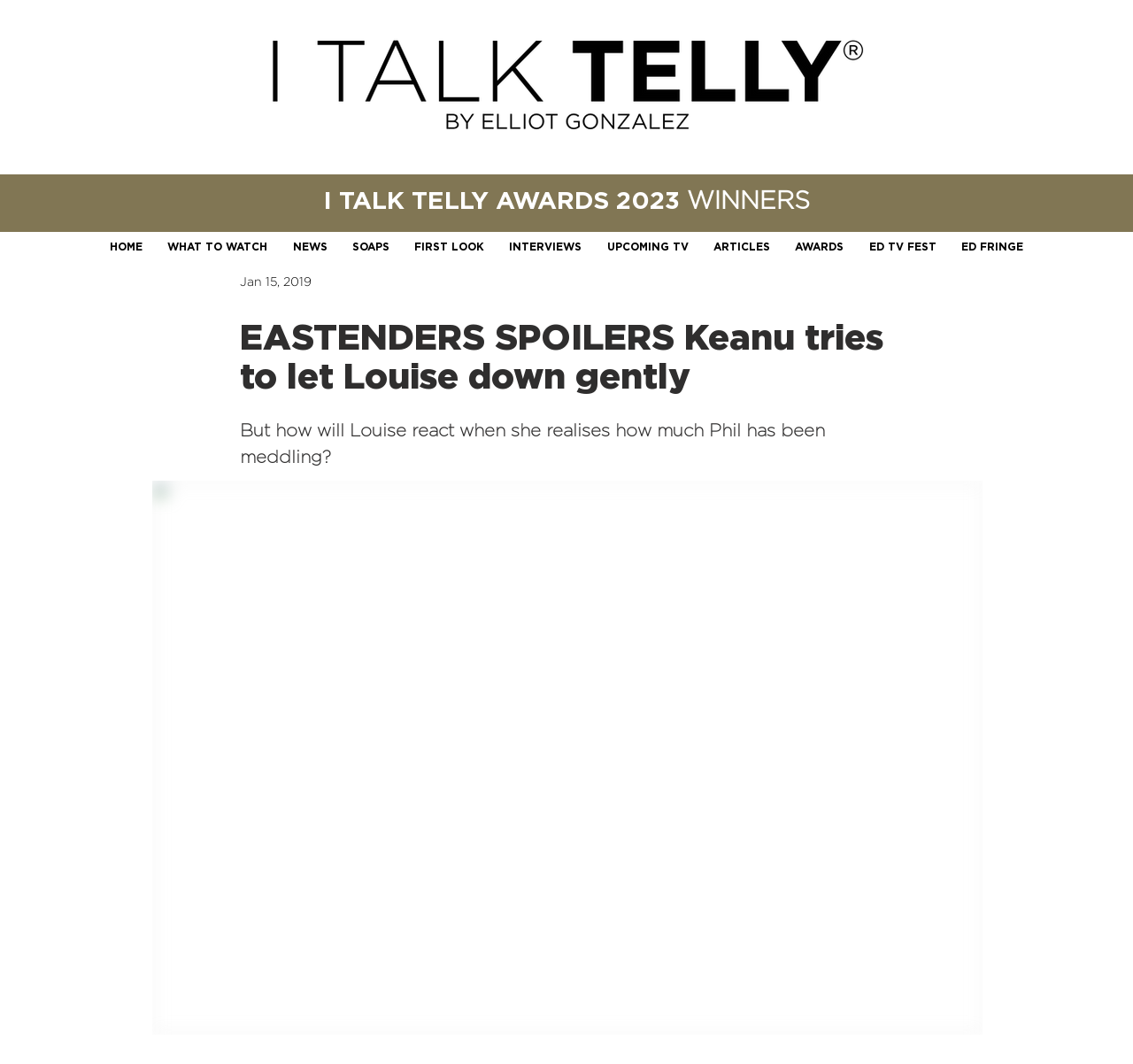Locate the bounding box coordinates of the element that should be clicked to fulfill the instruction: "Click the 'SOAPS' link".

[0.303, 0.218, 0.352, 0.245]